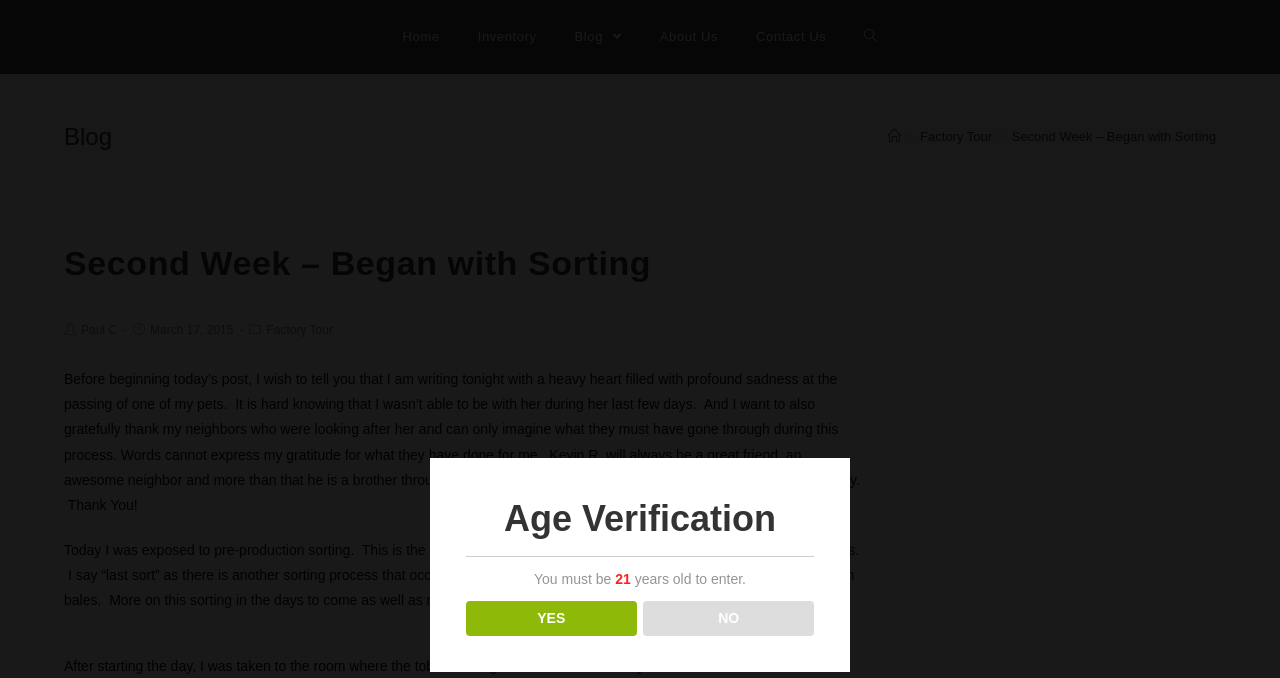Identify the bounding box coordinates for the element you need to click to achieve the following task: "verify age". Provide the bounding box coordinates as four float numbers between 0 and 1, in the form [left, top, right, bottom].

[0.364, 0.887, 0.497, 0.939]